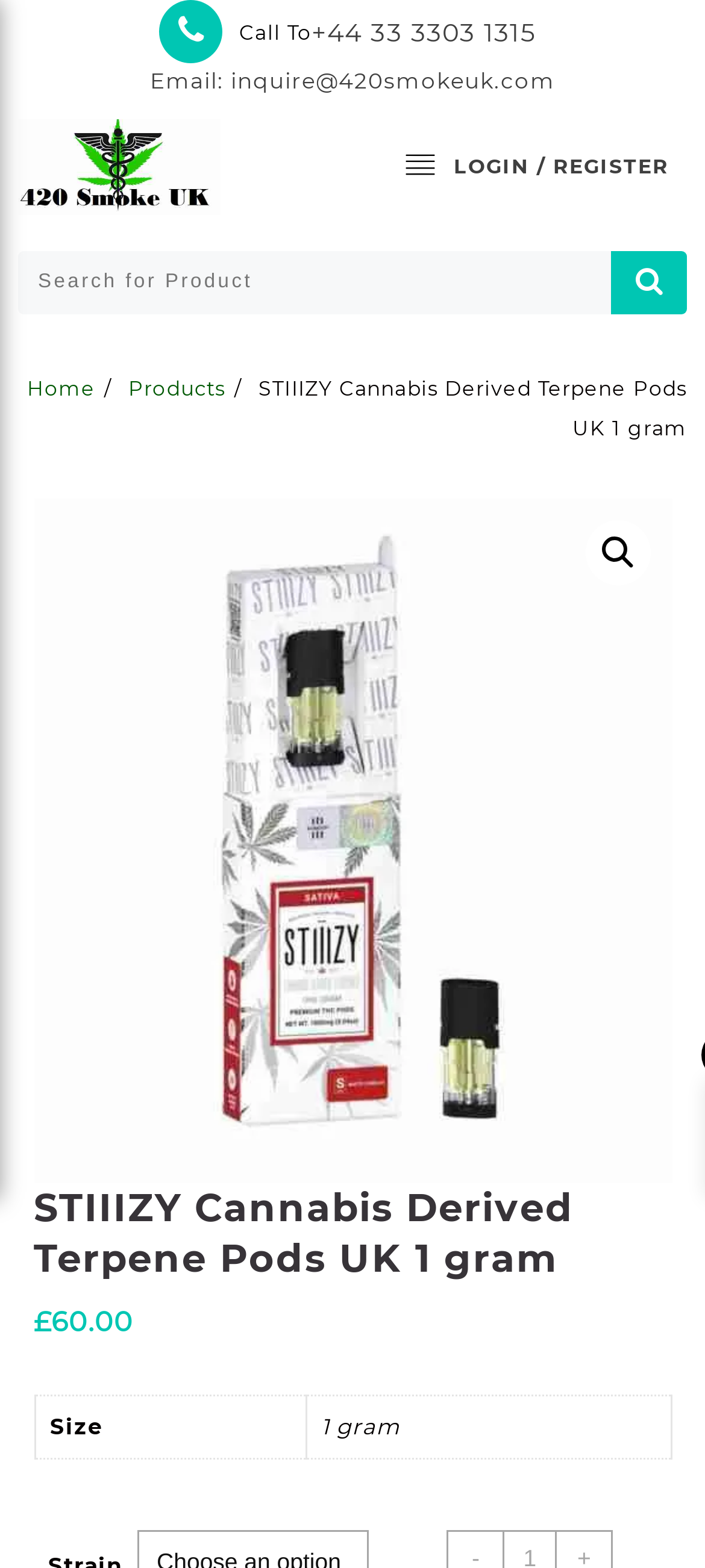What is the price of the STIIIZY Cannabis Derived Terpene Pods?
Craft a detailed and extensive response to the question.

I found the price by looking at the StaticText elements below the product image, where it says '£' followed by '60.00'.